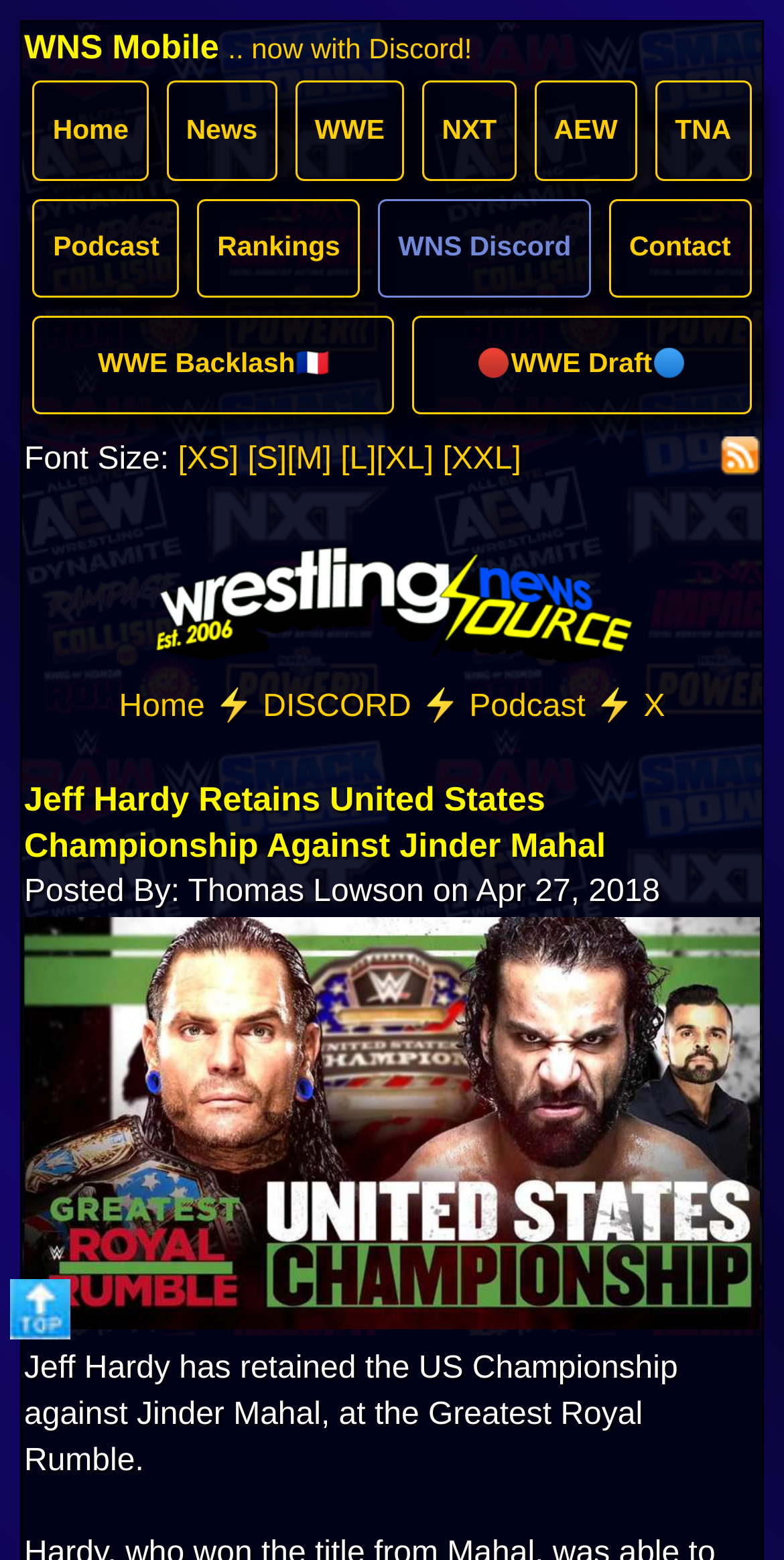Using a single word or phrase, answer the following question: 
What is the date of the article about Jeff Hardy?

Apr 27, 2018